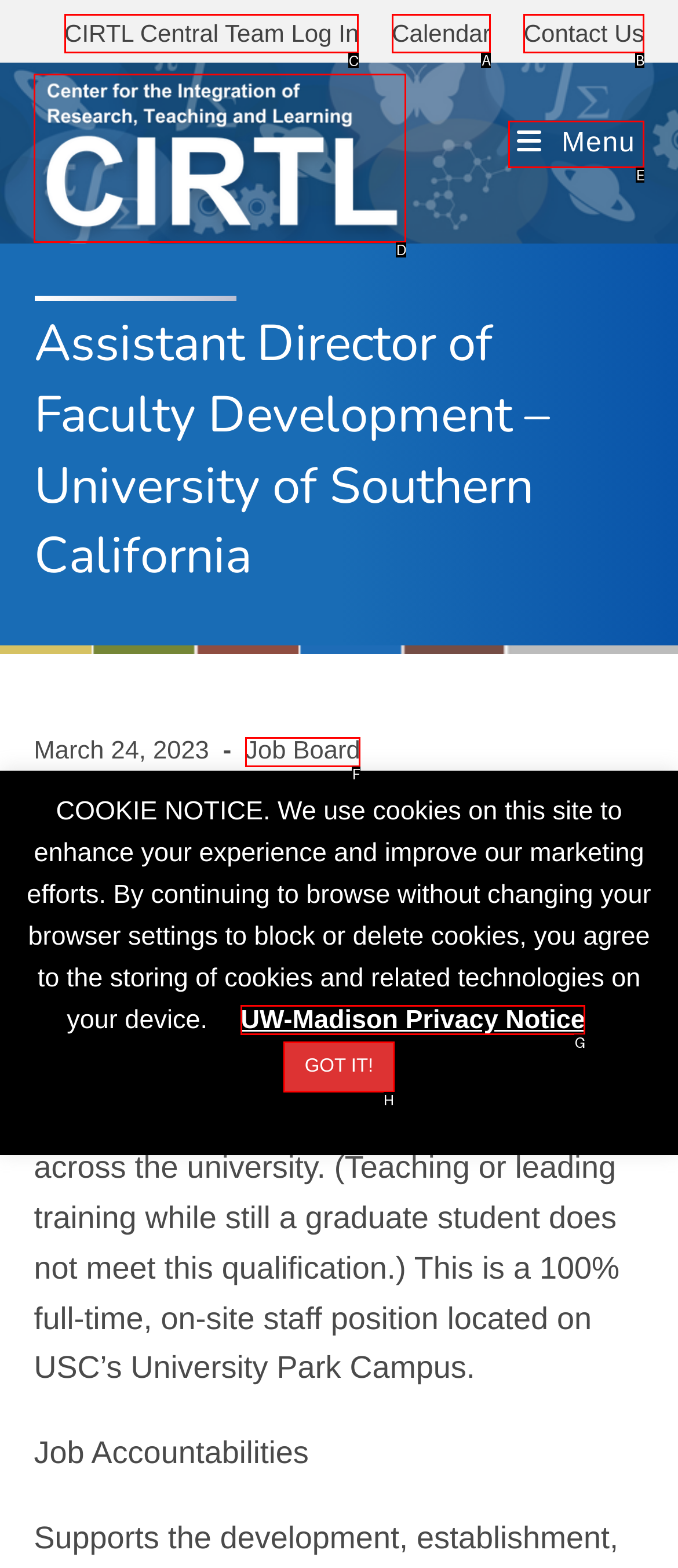Tell me which one HTML element I should click to complete the following instruction: Visit SecurityBrief
Answer with the option's letter from the given choices directly.

None